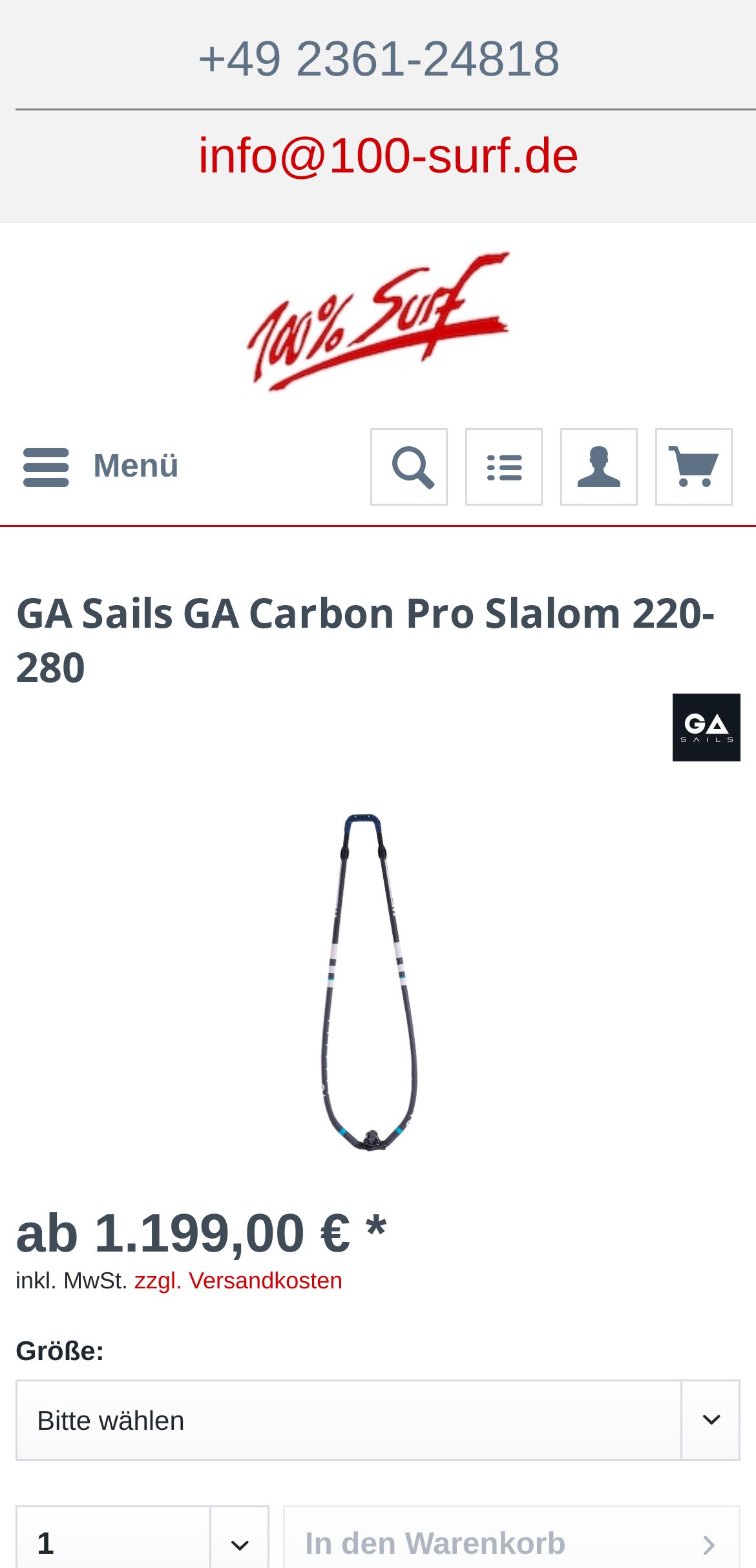Locate the bounding box coordinates of the segment that needs to be clicked to meet this instruction: "Open the menu".

[0.0, 0.273, 0.263, 0.322]